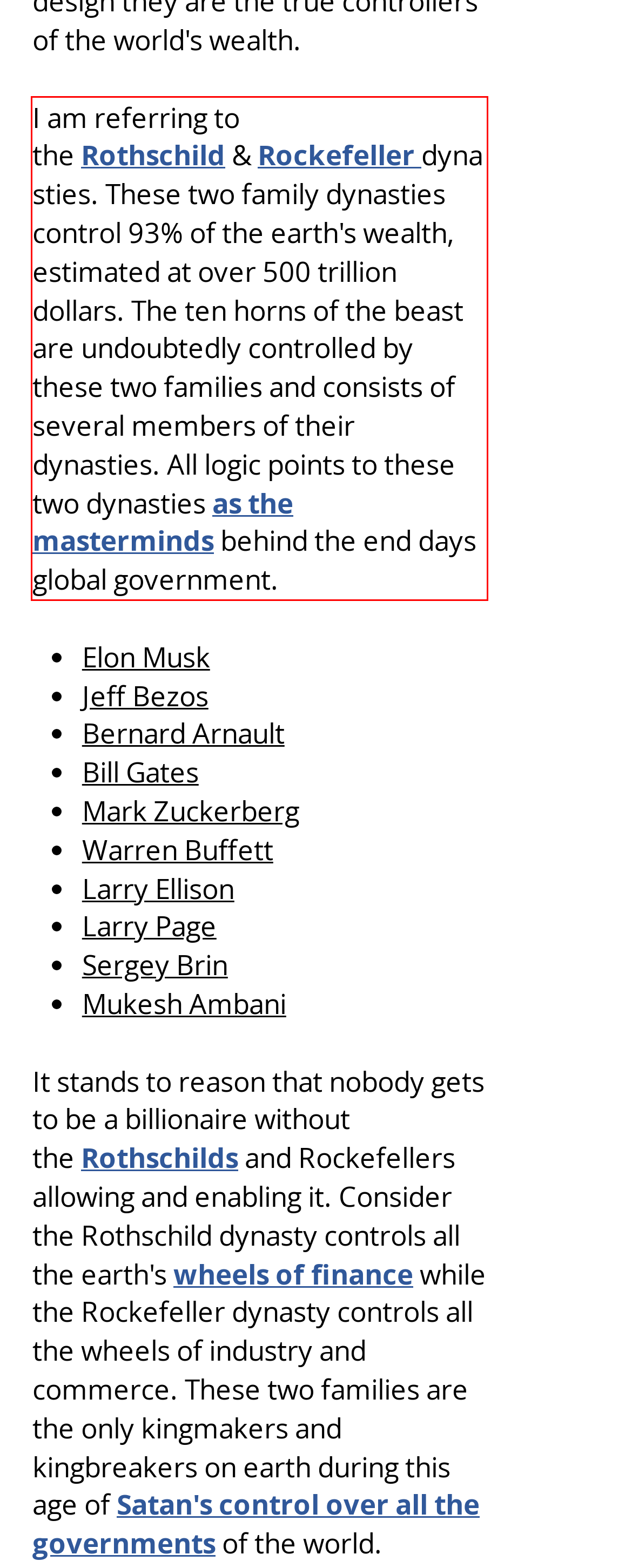Identify the text within the red bounding box on the webpage screenshot and generate the extracted text content.

I am referring to the Rothschild & Rockefeller dynasties. These two family dynasties control 93% of the earth's wealth, estimated at over 500 trillion dollars. The ten horns of the beast are undoubtedly controlled by these two families and consists of several members of their dynasties. All logic points to these two dynasties as the masterminds behind the end days global government.